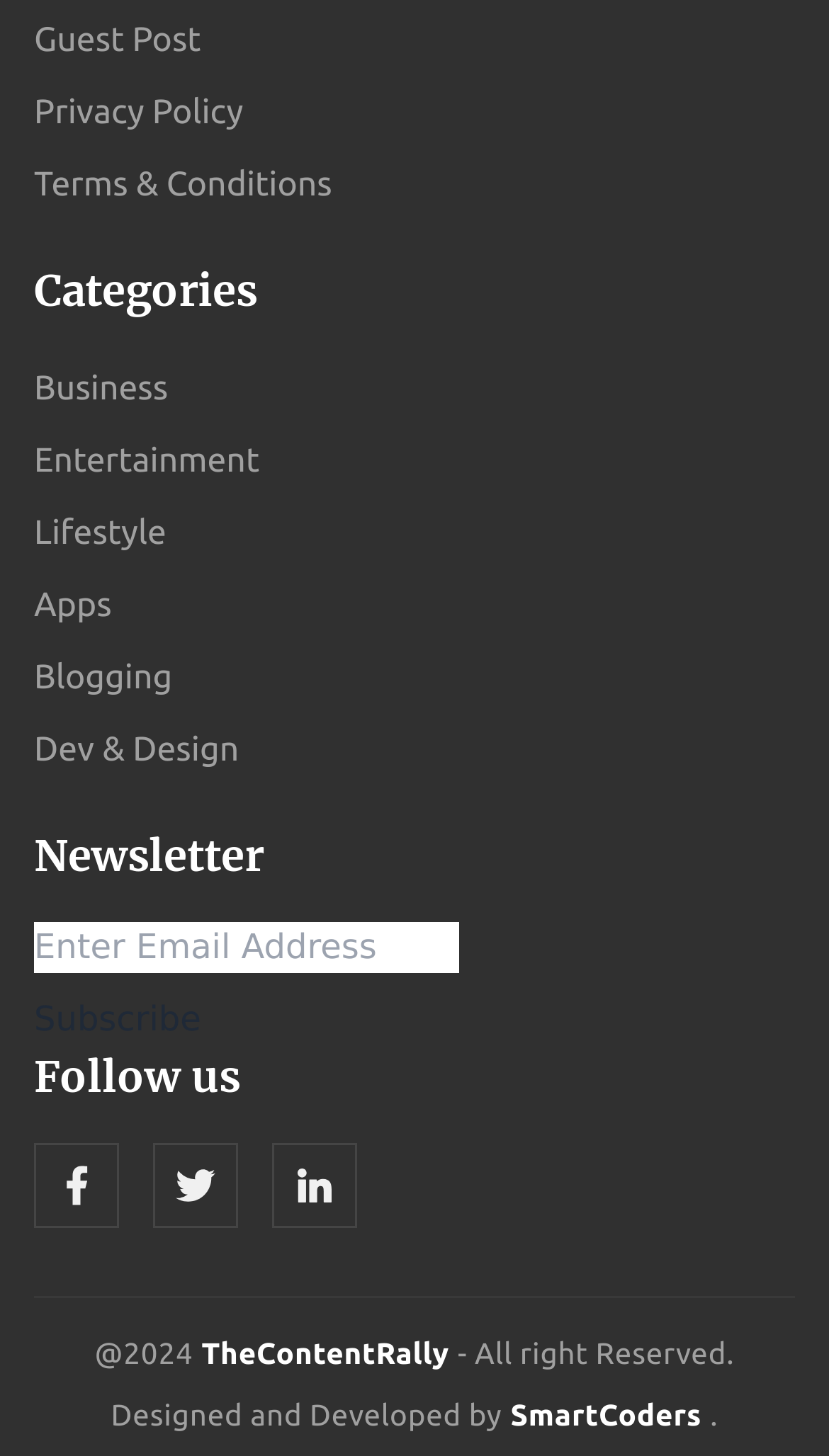Locate the bounding box coordinates of the item that should be clicked to fulfill the instruction: "Visit the Business category".

[0.041, 0.245, 0.203, 0.289]